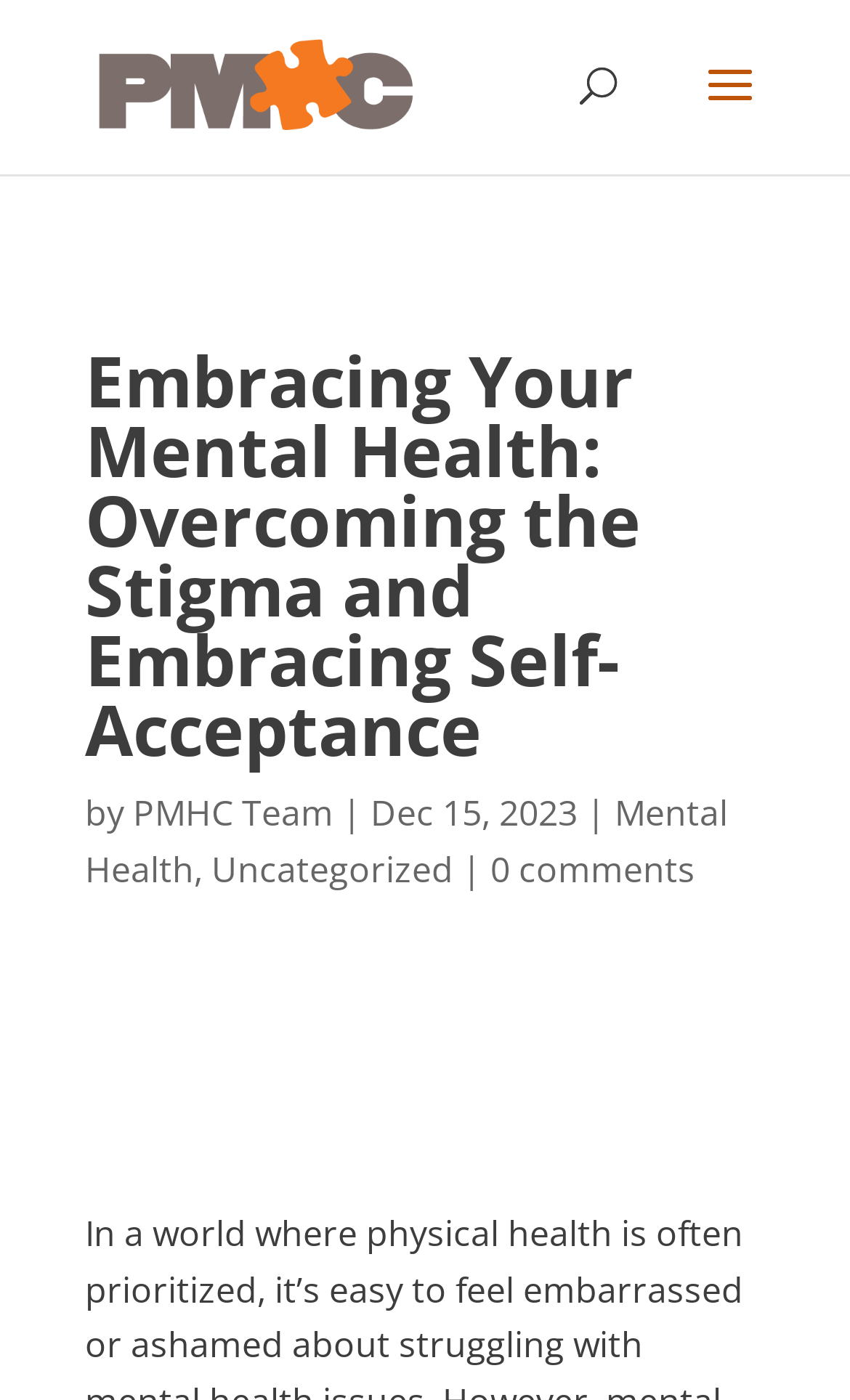Find the bounding box coordinates for the HTML element described as: "alt="Philadelphia Mental Health Center"". The coordinates should consist of four float values between 0 and 1, i.e., [left, top, right, bottom].

[0.11, 0.042, 0.493, 0.077]